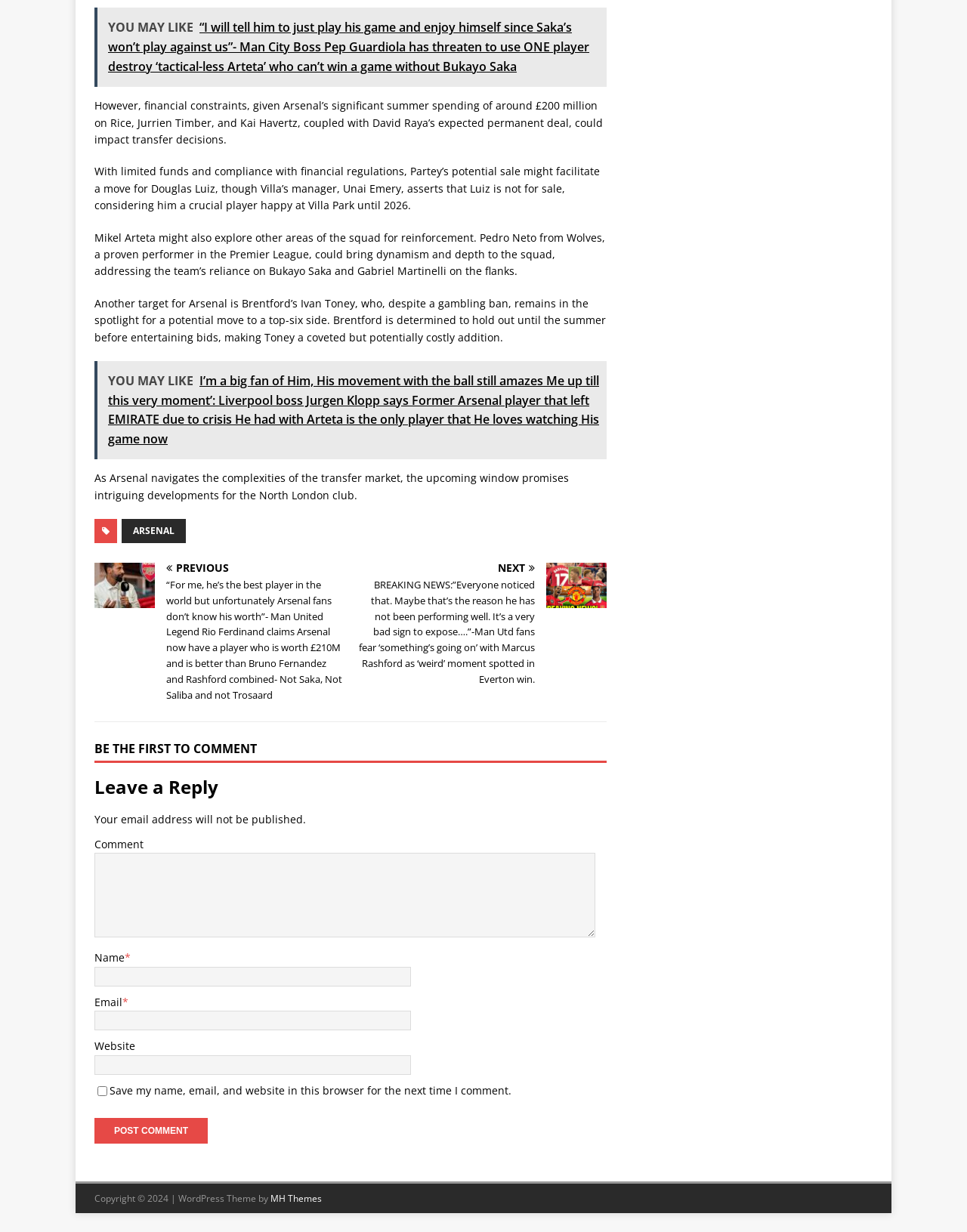Find the bounding box coordinates of the clickable area that will achieve the following instruction: "Click on the 'YOU MAY LIKE' link".

[0.098, 0.006, 0.631, 0.071]